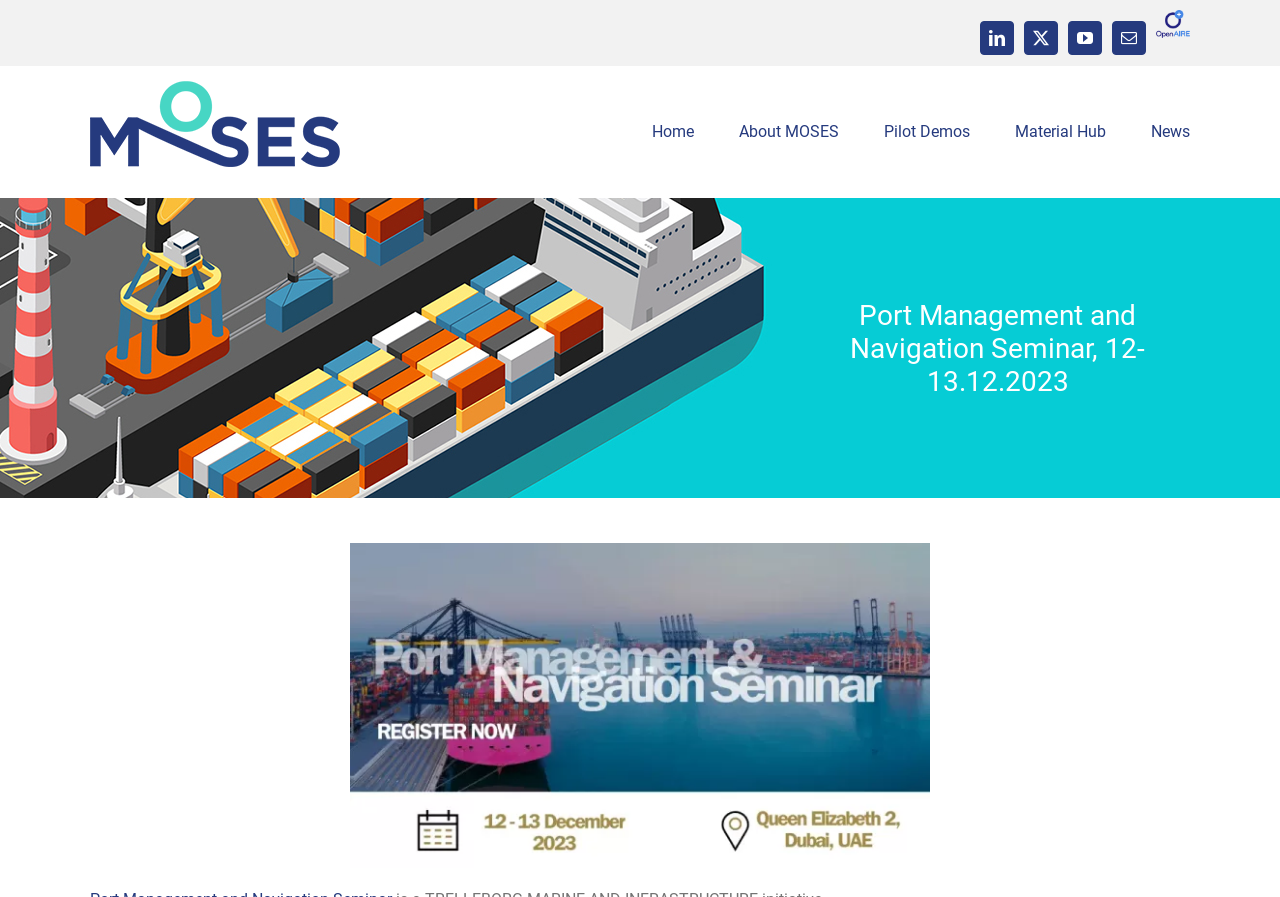Determine the bounding box coordinates of the clickable element to complete this instruction: "Go to Home". Provide the coordinates in the format of four float numbers between 0 and 1, [left, top, right, bottom].

[0.509, 0.074, 0.542, 0.221]